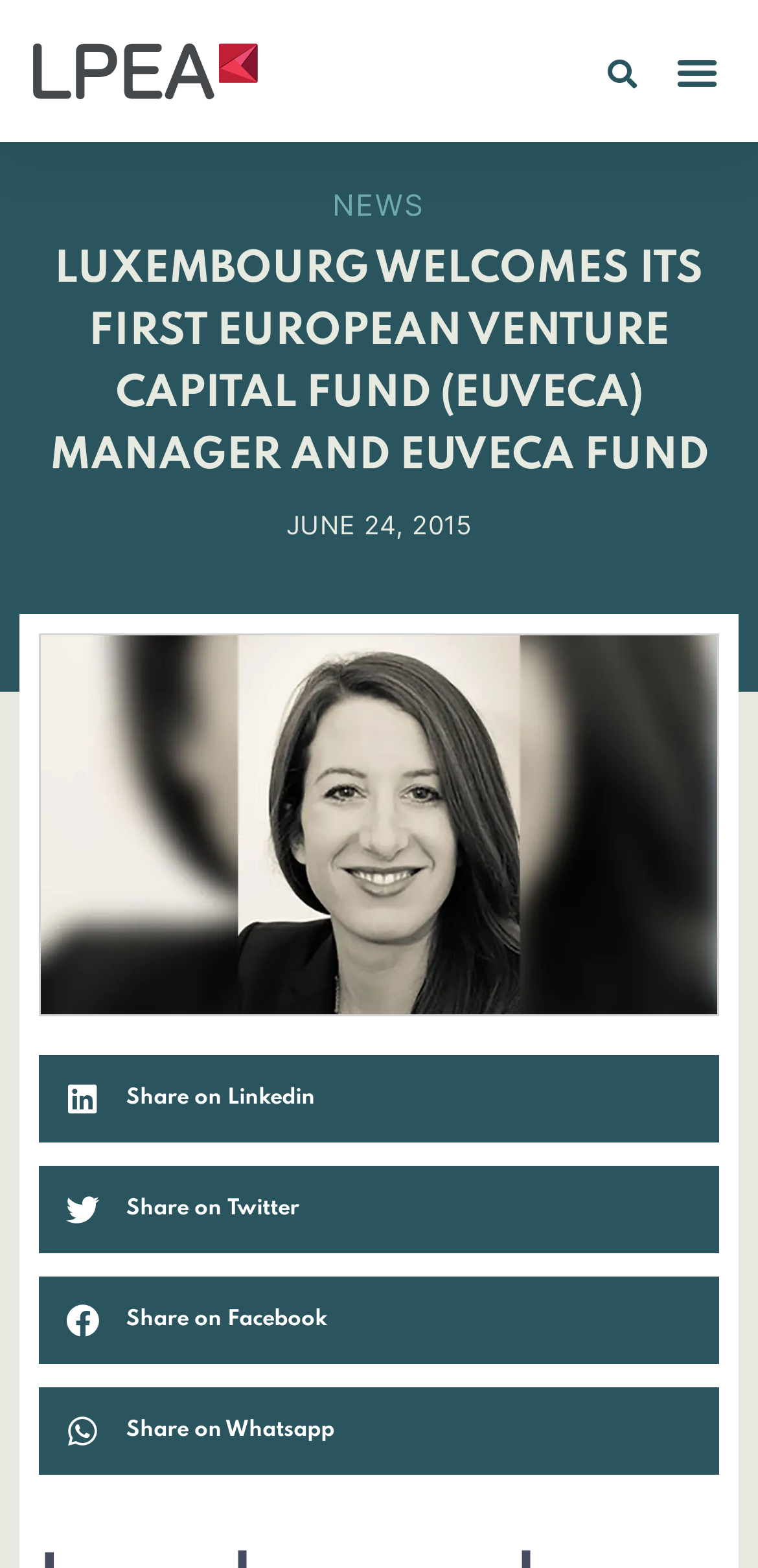Is the menu toggle button expanded?
Use the image to answer the question with a single word or phrase.

False